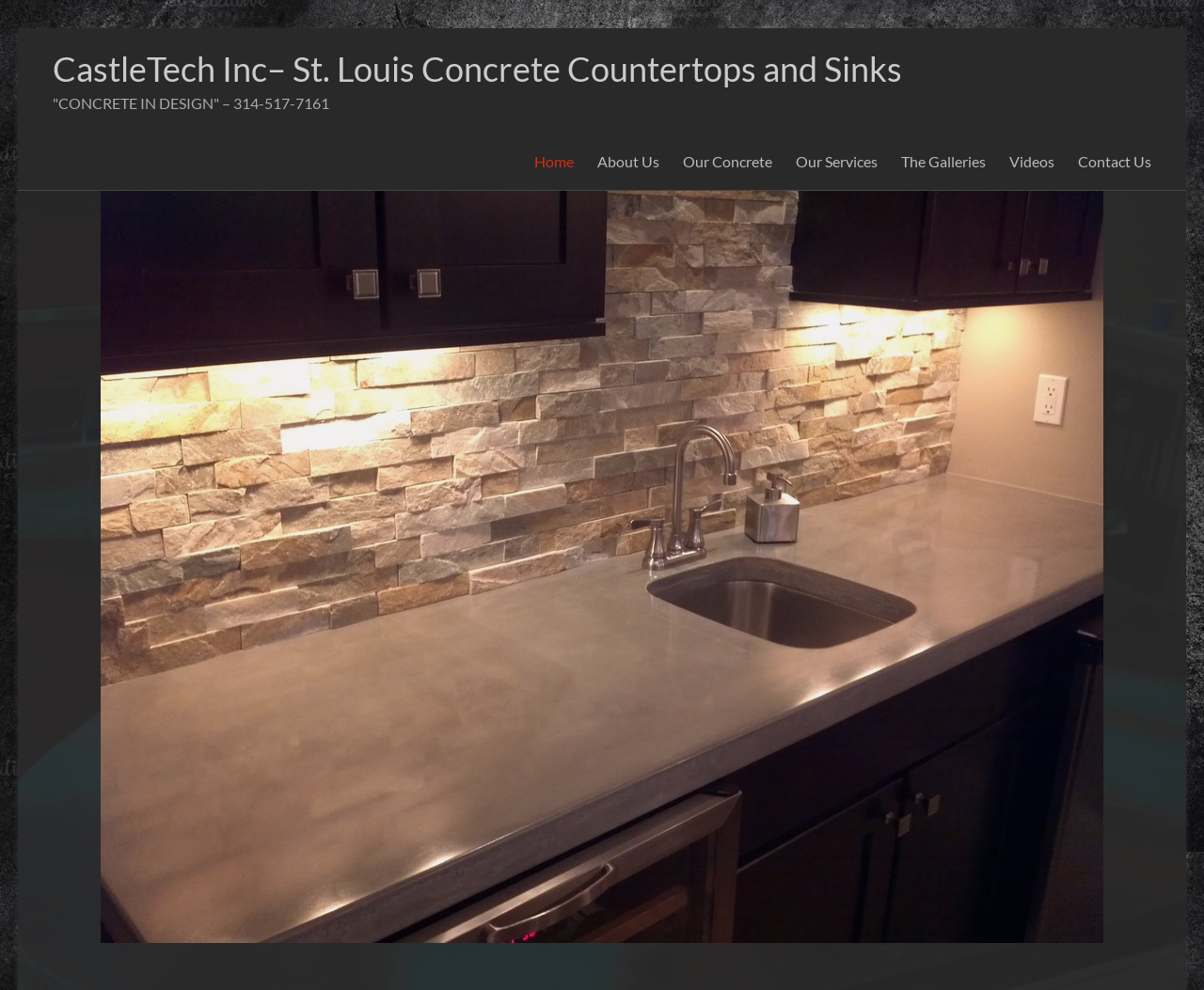What is the company name?
Answer the question with a single word or phrase derived from the image.

CastleTech Inc